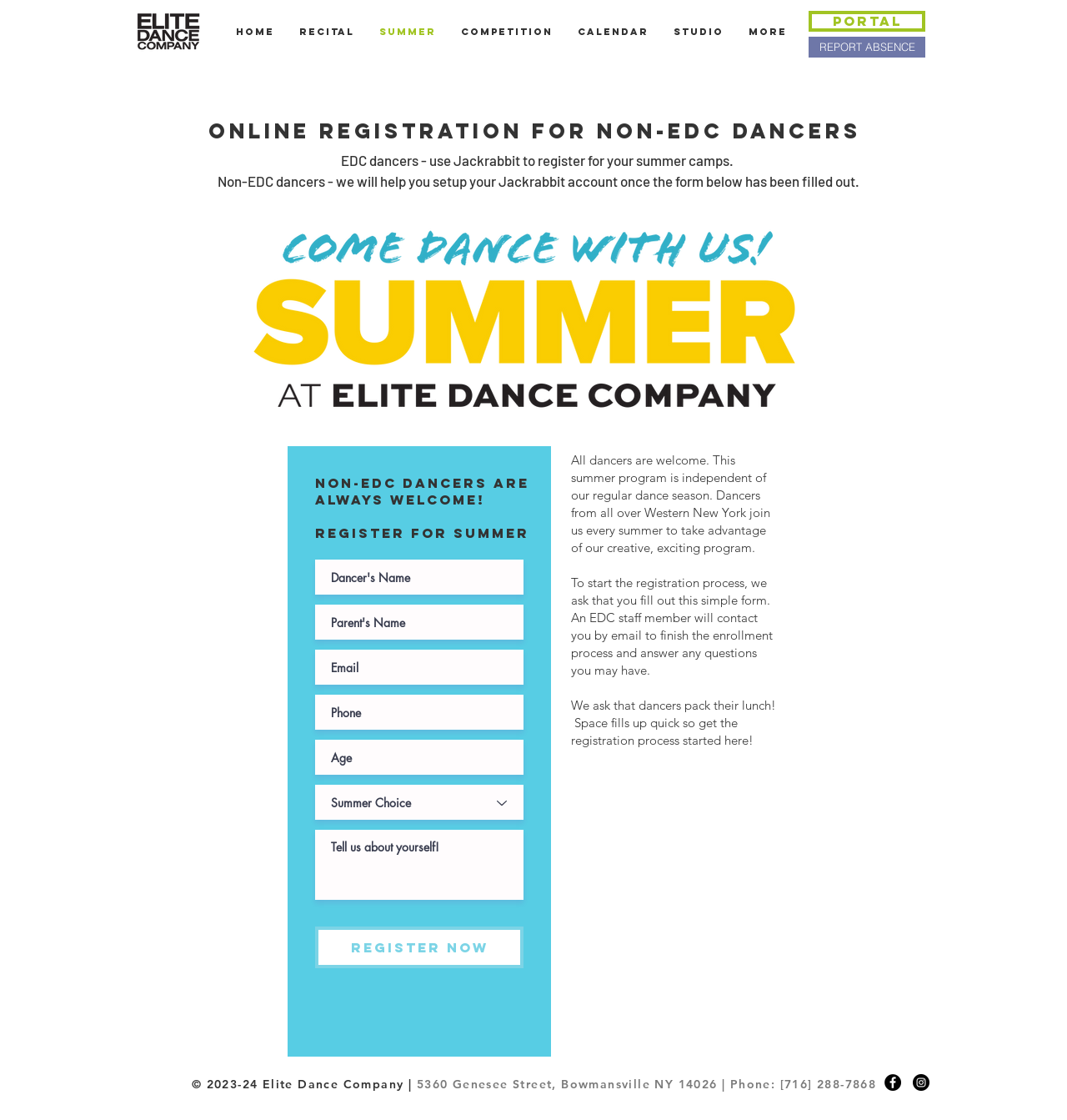Find the bounding box coordinates for the HTML element described in this sentence: "placeholder="Tell us about yourself!"". Provide the coordinates as four float numbers between 0 and 1, in the format [left, top, right, bottom].

[0.295, 0.741, 0.491, 0.804]